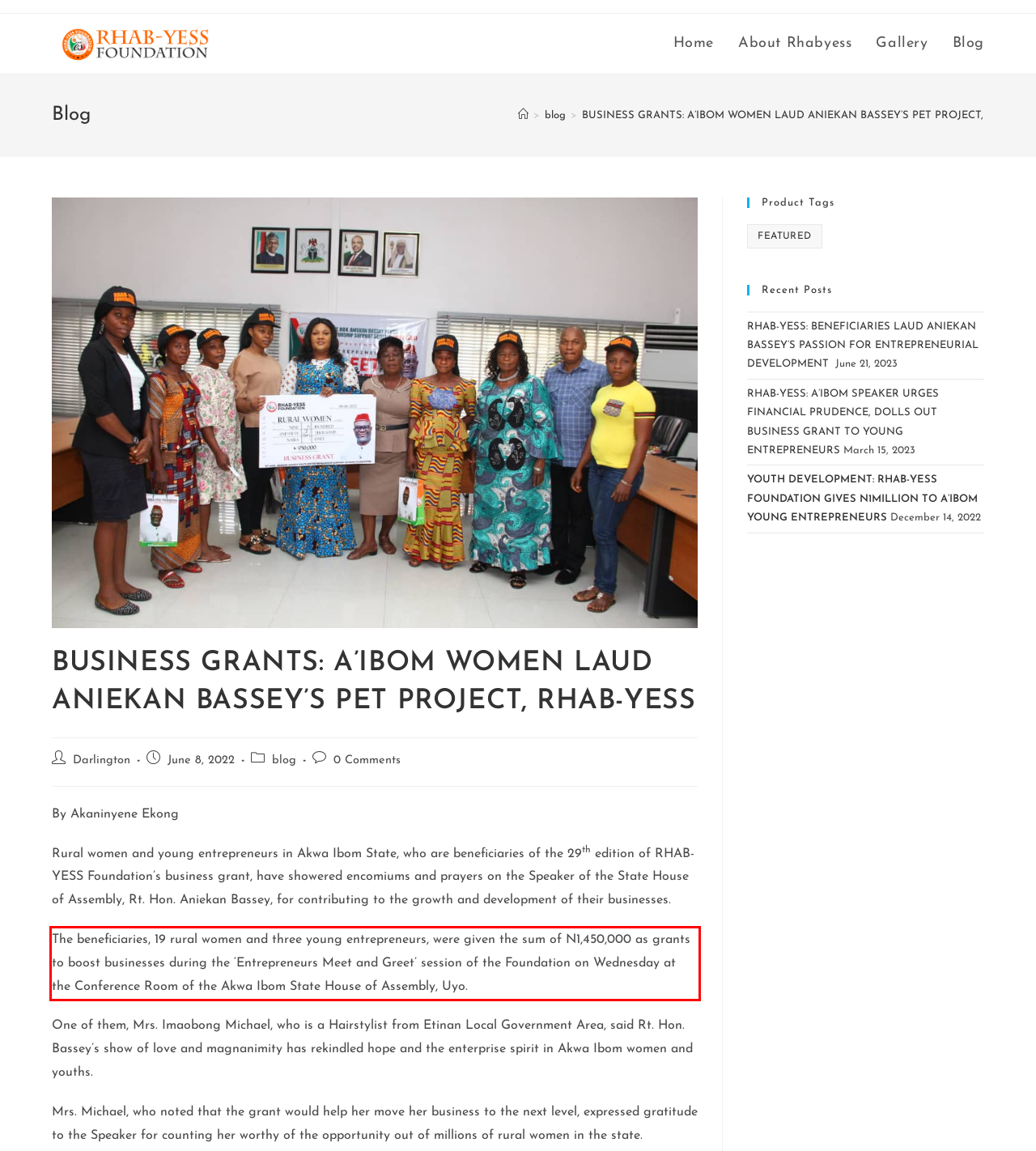Given a screenshot of a webpage containing a red rectangle bounding box, extract and provide the text content found within the red bounding box.

The beneficiaries, 19 rural women and three young entrepreneurs, were given the sum of N1,450,000 as grants to boost businesses during the ‘Entrepreneurs Meet and Greet’ session of the Foundation on Wednesday at the Conference Room of the Akwa Ibom State House of Assembly, Uyo.